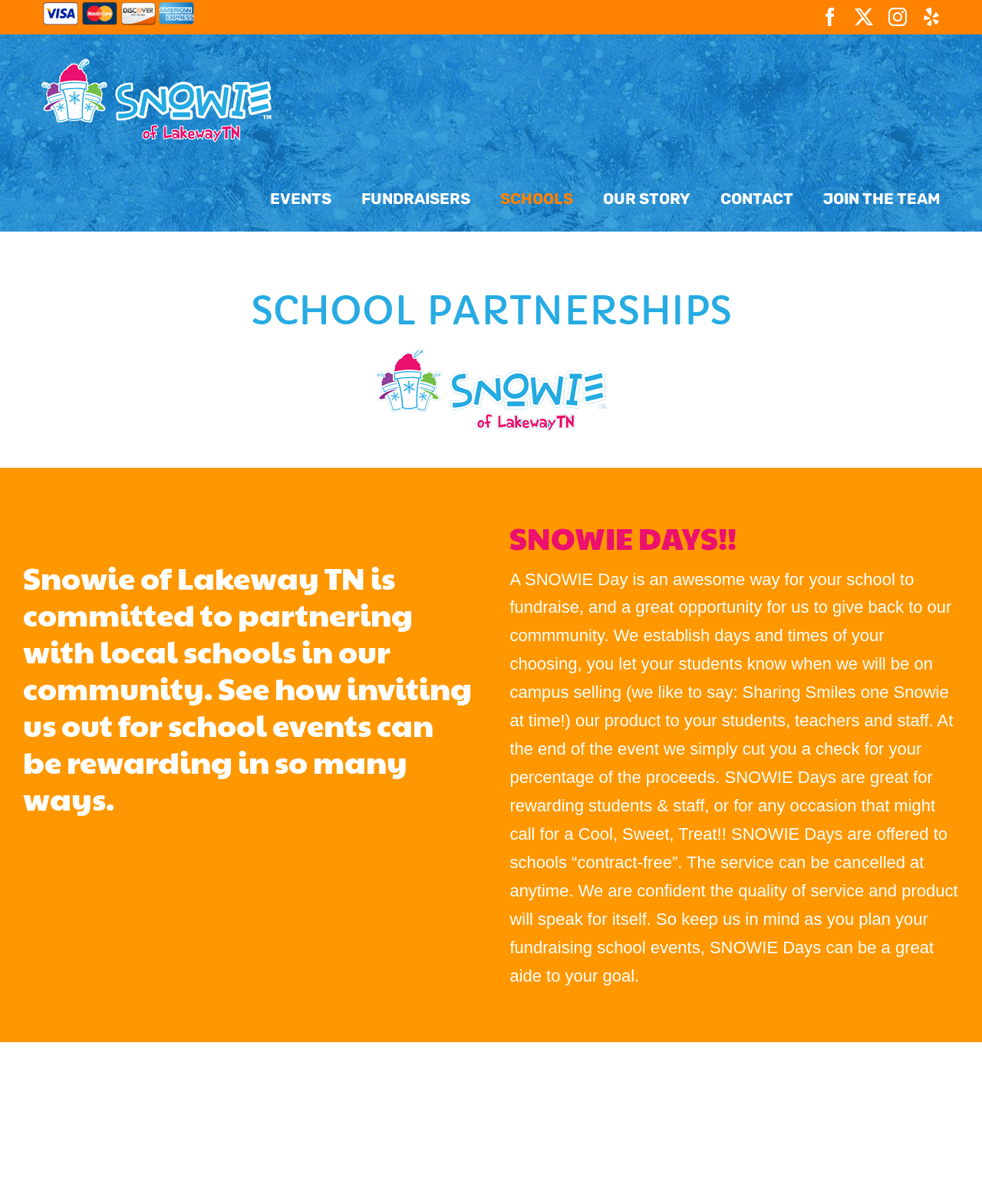Offer a thorough description of the webpage.

The webpage is about Snowie of Lakeway, Tennessee, a company that partners with local schools in the community. At the top of the page, there are social media links to Facebook, X, Instagram, and Yelp, aligned horizontally. Below these links, there is a logo of Snowie Lakeway of Tennessee, accompanied by a navigation menu with links to EVENTS, FUNDRAISERS, SCHOOLS, OUR STORY, CONTACT, and JOIN THE TEAM.

The main content of the page is divided into two sections. The first section has a heading "SCHOOL PARTNERSHIPS" and a subheading that explains the company's commitment to partnering with local schools. Below this, there is an image of the Snowie of Lakeway Tennessee logo.

The second section has a heading "SNOWIE DAYS!!" and a detailed description of what a Snowie Day is, which is an event where the company helps schools fundraise by selling their products on campus. The text explains the process and benefits of hosting a Snowie Day.

On the right side of the page, there is a section with the title "Connect with Us" that lists links to the company's social media profiles, including Facebook, Twitter, Instagram, and Yelp. Below this, there is contact information, including an office phone number, email address, and physical address.

At the bottom of the page, there is a footer section with copyright information, a link to the website developer, and a "Go to Top" link.